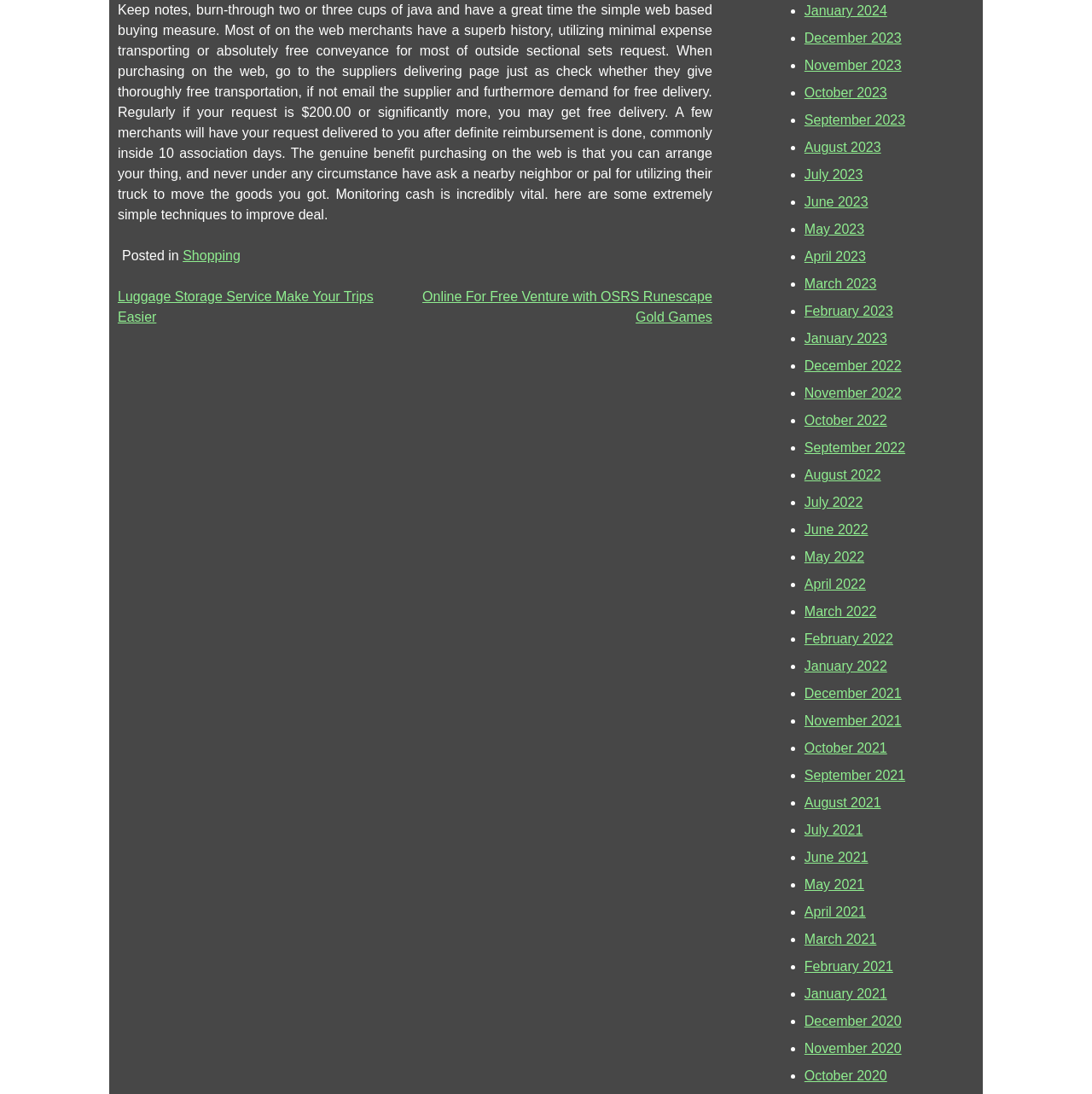How many archived posts are listed?
Based on the screenshot, provide a one-word or short-phrase response.

30